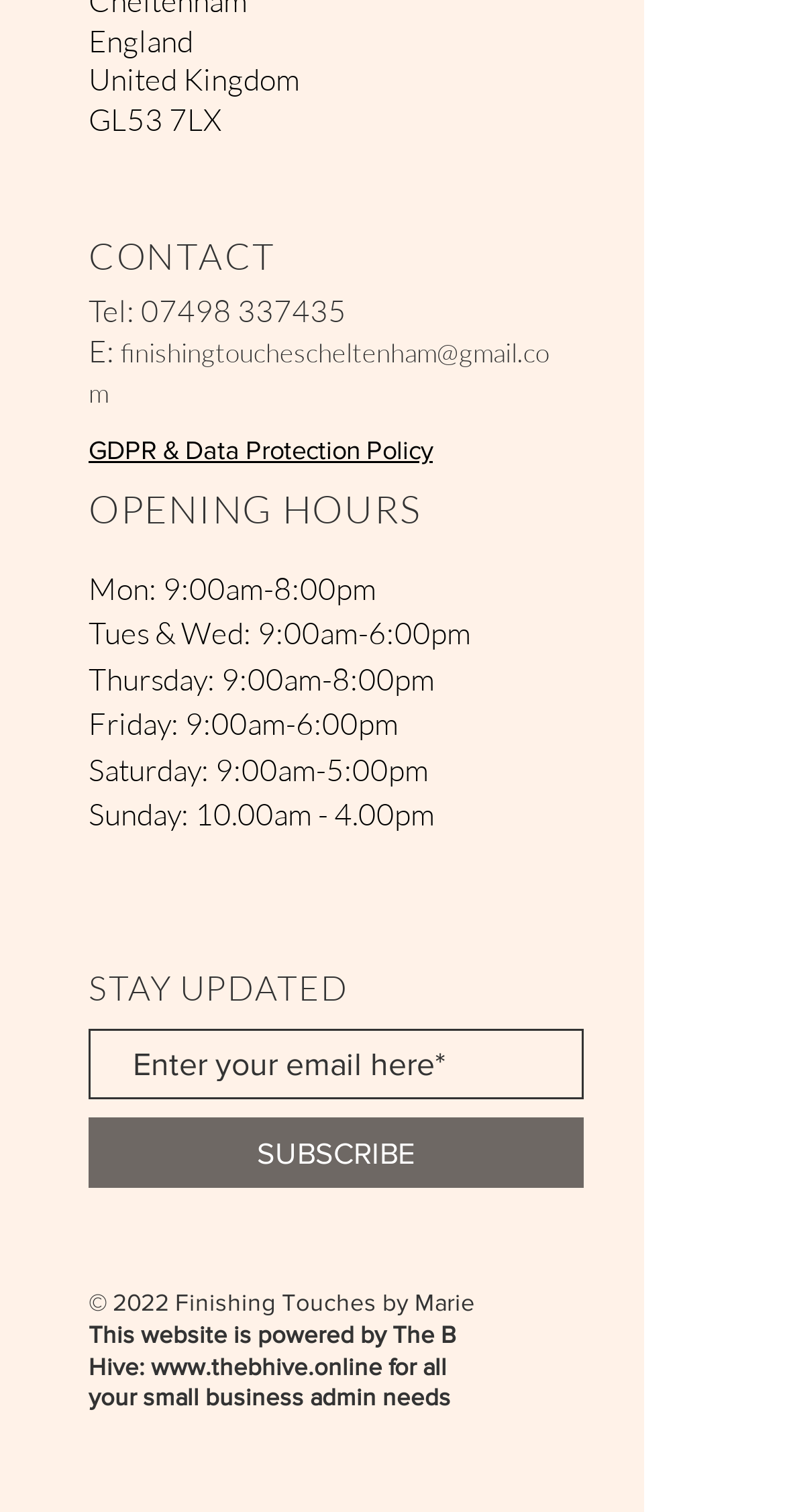Using the description "August 31, 2019August 31, 2019", locate and provide the bounding box of the UI element.

None